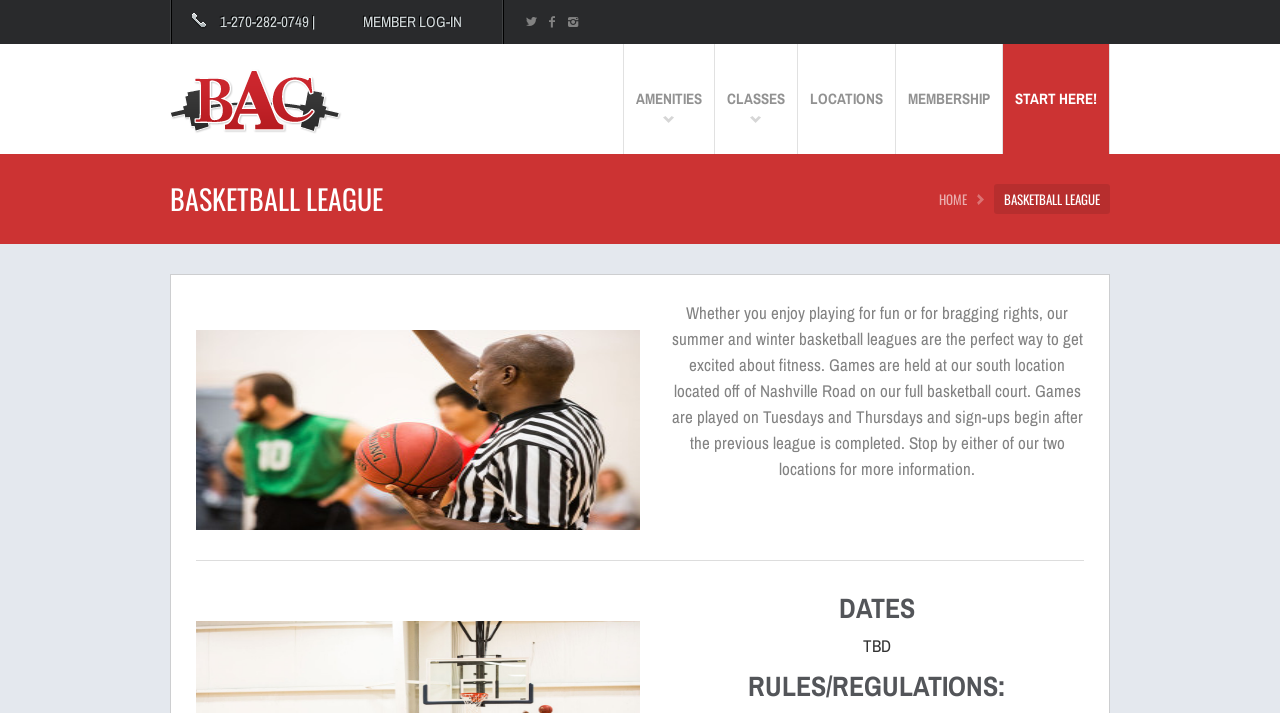Based on the provided description, "START HERE!", find the bounding box of the corresponding UI element in the screenshot.

[0.784, 0.062, 0.867, 0.216]